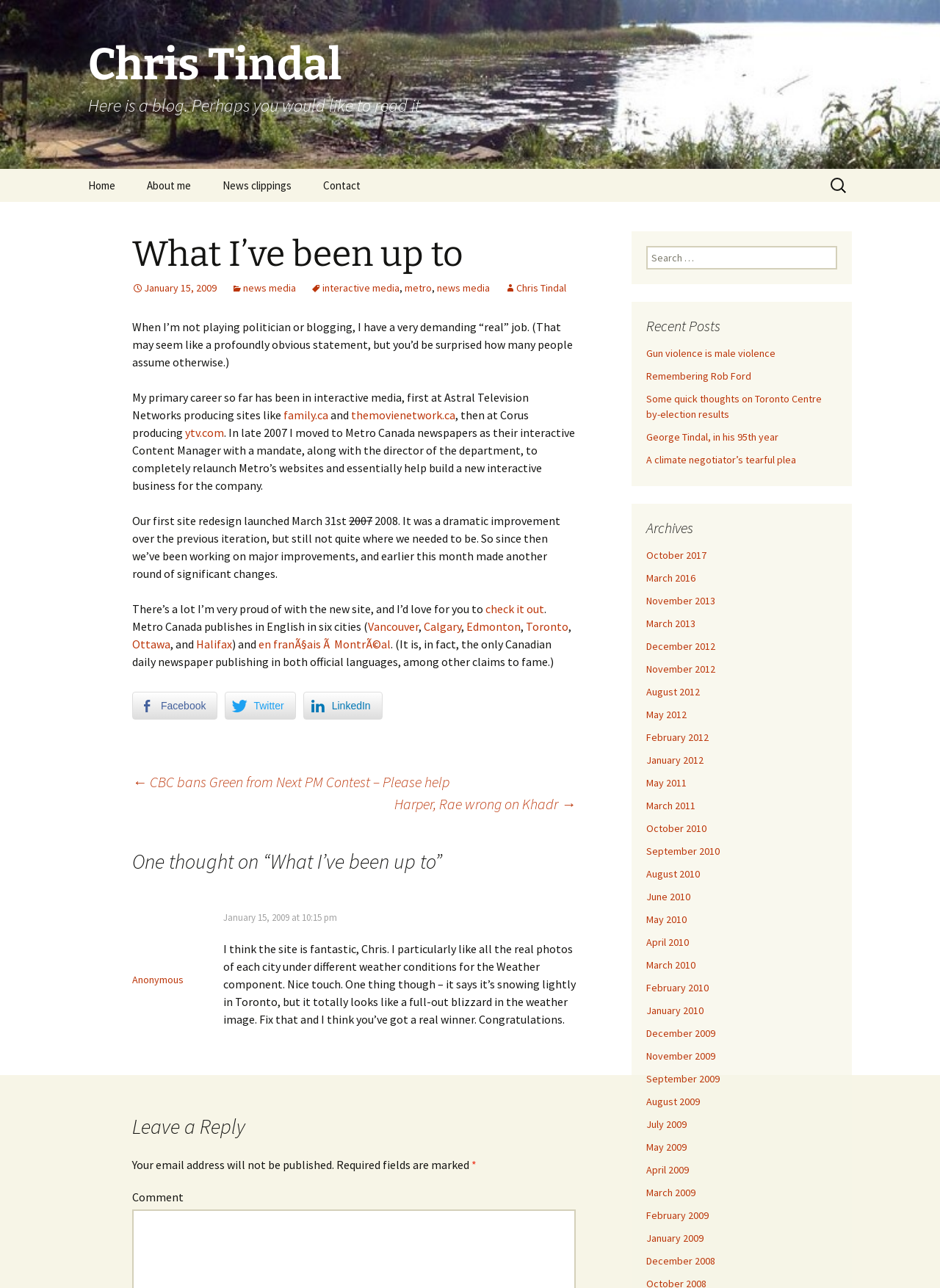What is the author's occupation?
Answer the question with a single word or phrase derived from the image.

Interactive media